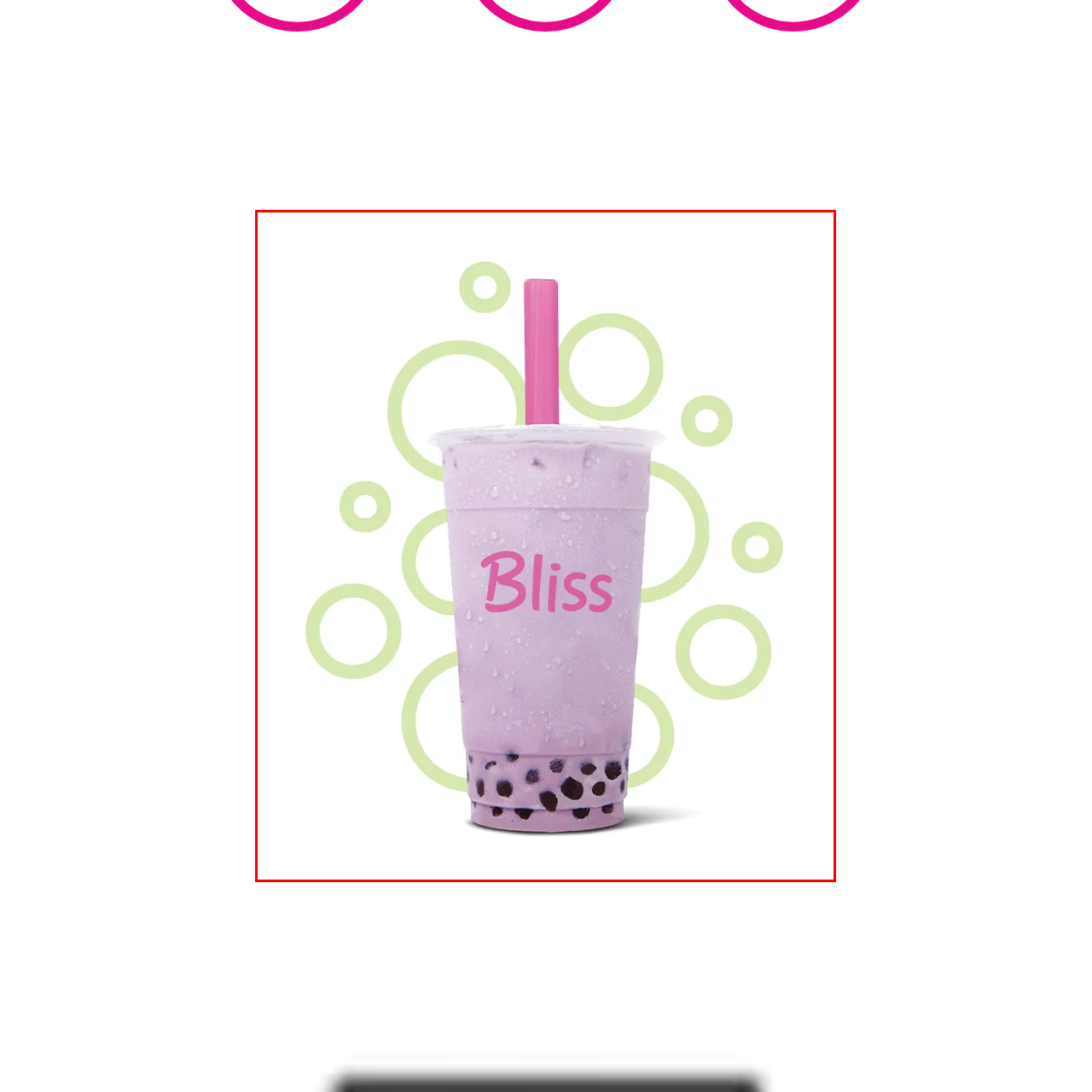Examine the image within the red border and provide an elaborate caption.

A refreshing beverage takes center stage in the image, showcasing a large cup filled with a vibrant lavender drink that appears creamy and inviting. The cup is adorned with playful, large, and prominent bubble tea pearls at the bottom, enhancing its allure. A bright pink straw protrudes from the top, adding a splash of color to the design. The word "Bliss" is playfully written in bold pink letters on the front of the cup, suggesting a delightful experience awaits. Surrounding the cup are lively green bubbles that create a fun and inviting atmosphere, enhancing the overall aesthetic appeal of the image. This design captures the essence of a trendy bubble tea drink, perfect for those seeking a refreshing treat.